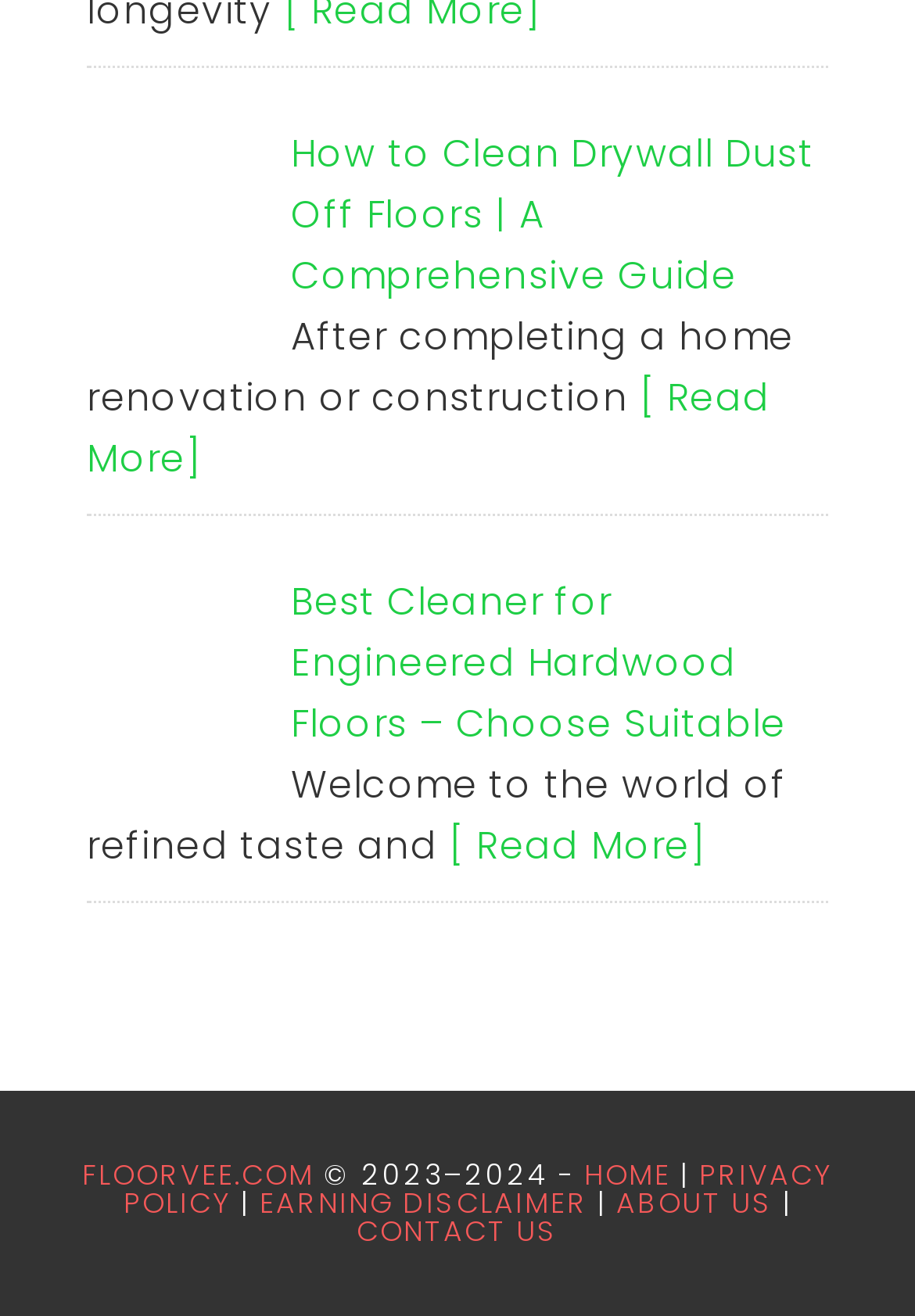Find the bounding box coordinates of the element to click in order to complete the given instruction: "Learn about the best cleaner for engineered hardwood floors."

[0.318, 0.437, 0.86, 0.571]